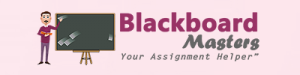Using the information in the image, give a comprehensive answer to the question: 
What is the cartoon character holding?

The image showcases the logo of 'Blackboard Masters', a professional academic writing service, where a cartoon character stands beside a chalkboard, holding writing materials, suggesting a focus on educational assistance and tutoring, which implies that the cartoon character is holding writing materials.